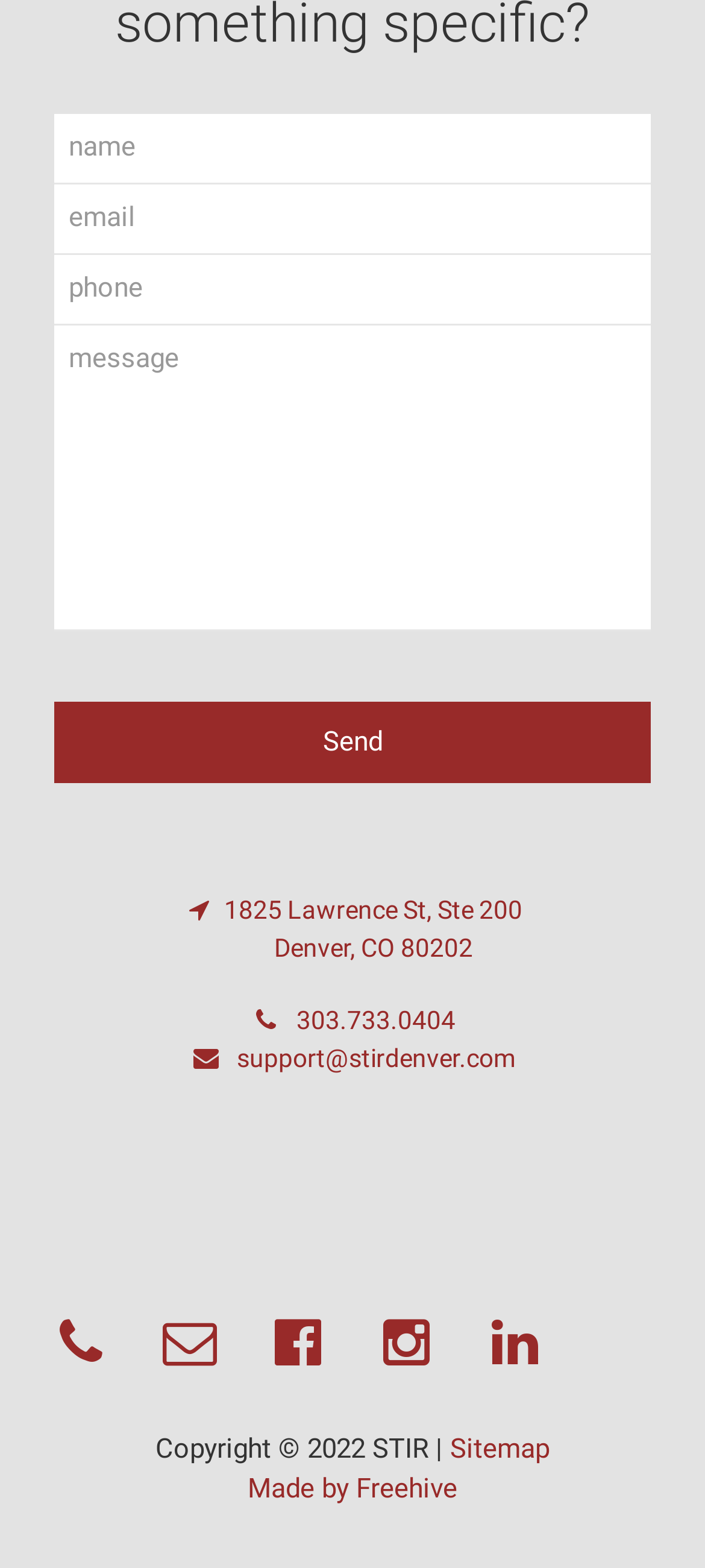Identify the bounding box coordinates of the region that should be clicked to execute the following instruction: "Click the Send button".

[0.077, 0.447, 0.923, 0.499]